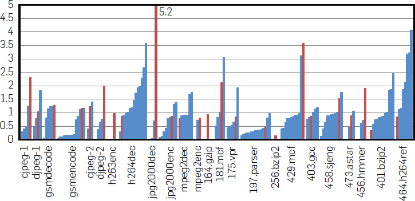What is the instruction size of the 'jpg2000dec' region?
Please give a well-detailed answer to the question.

The caption specifically mentions that the region identified as 'jpg2000dec' shows a significant peak at 5.2, indicating this program's considerable impact on instruction size.